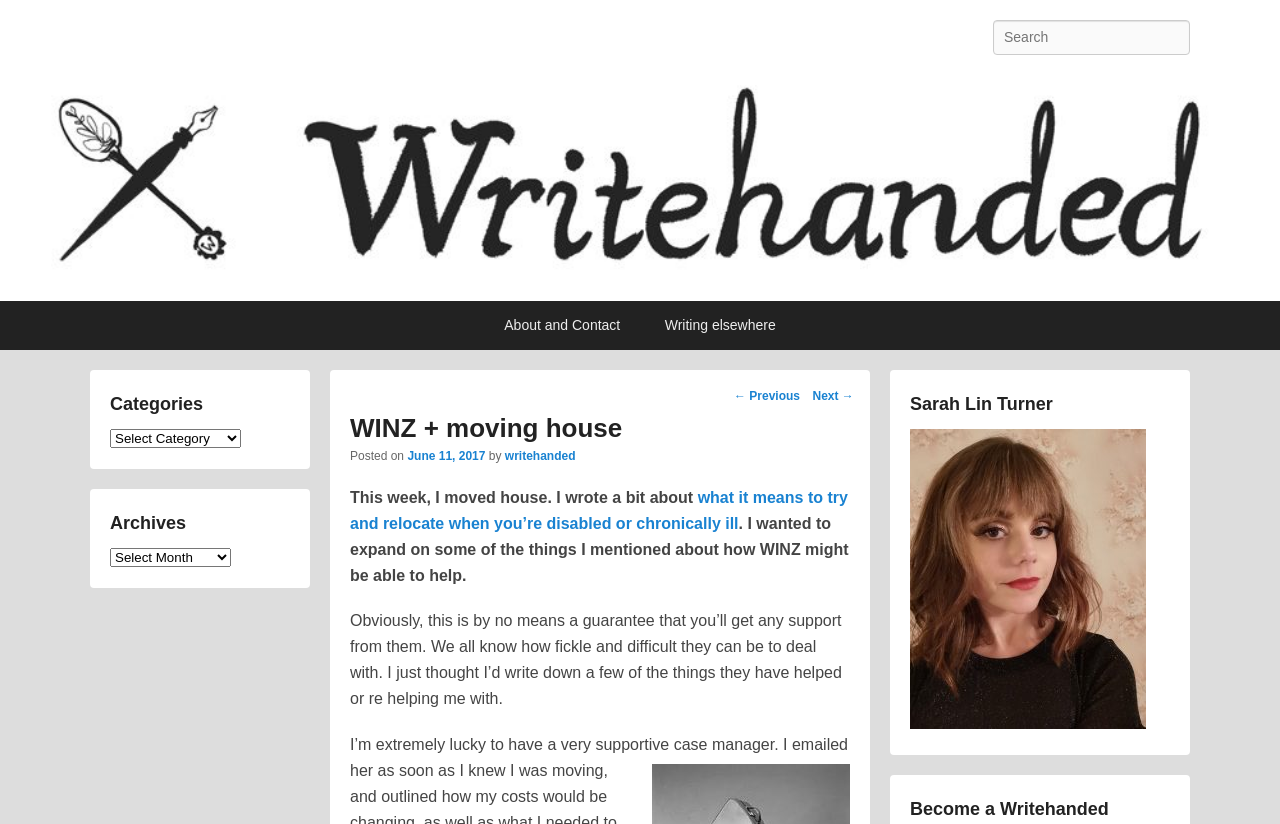Provide the bounding box coordinates of the area you need to click to execute the following instruction: "Read the About and Contact page".

[0.378, 0.366, 0.5, 0.425]